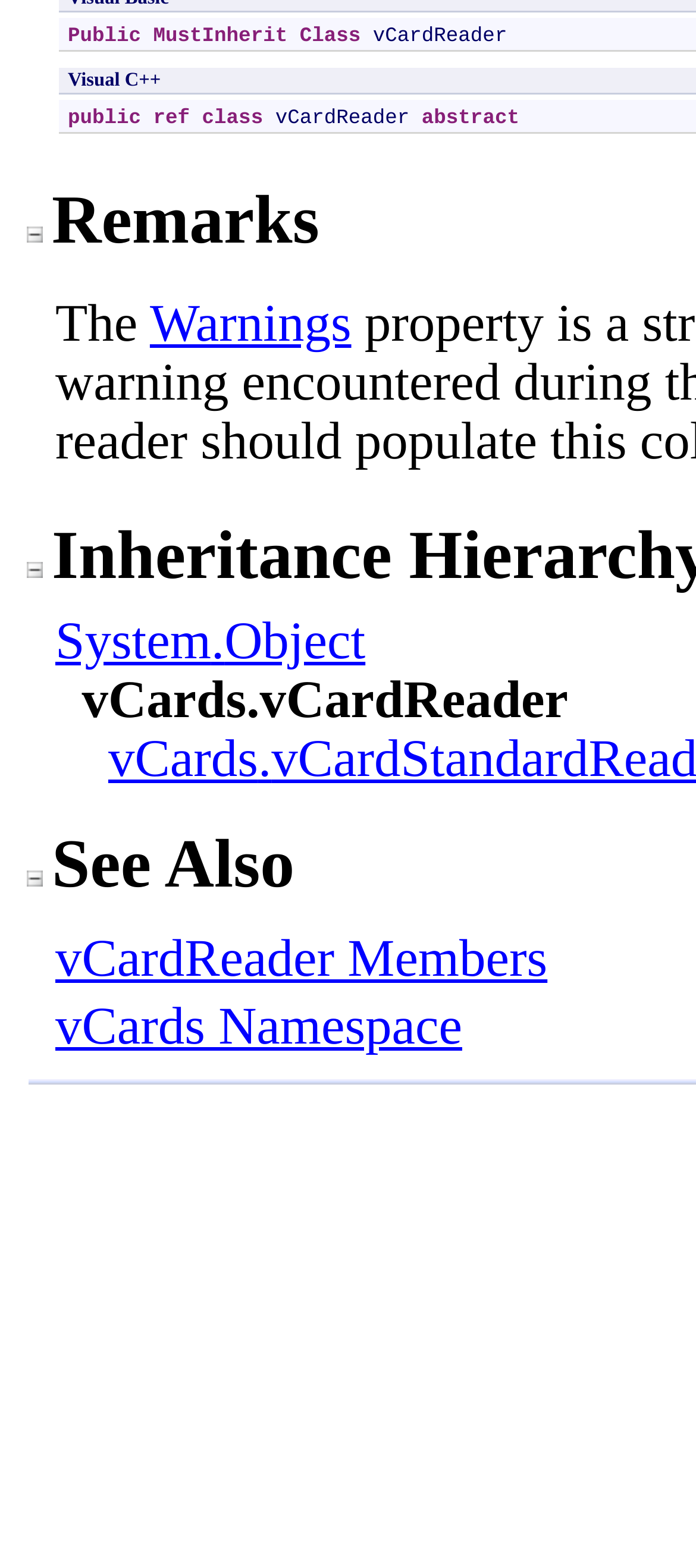Determine the bounding box for the UI element that matches this description: "Warnings".

[0.215, 0.195, 0.505, 0.232]